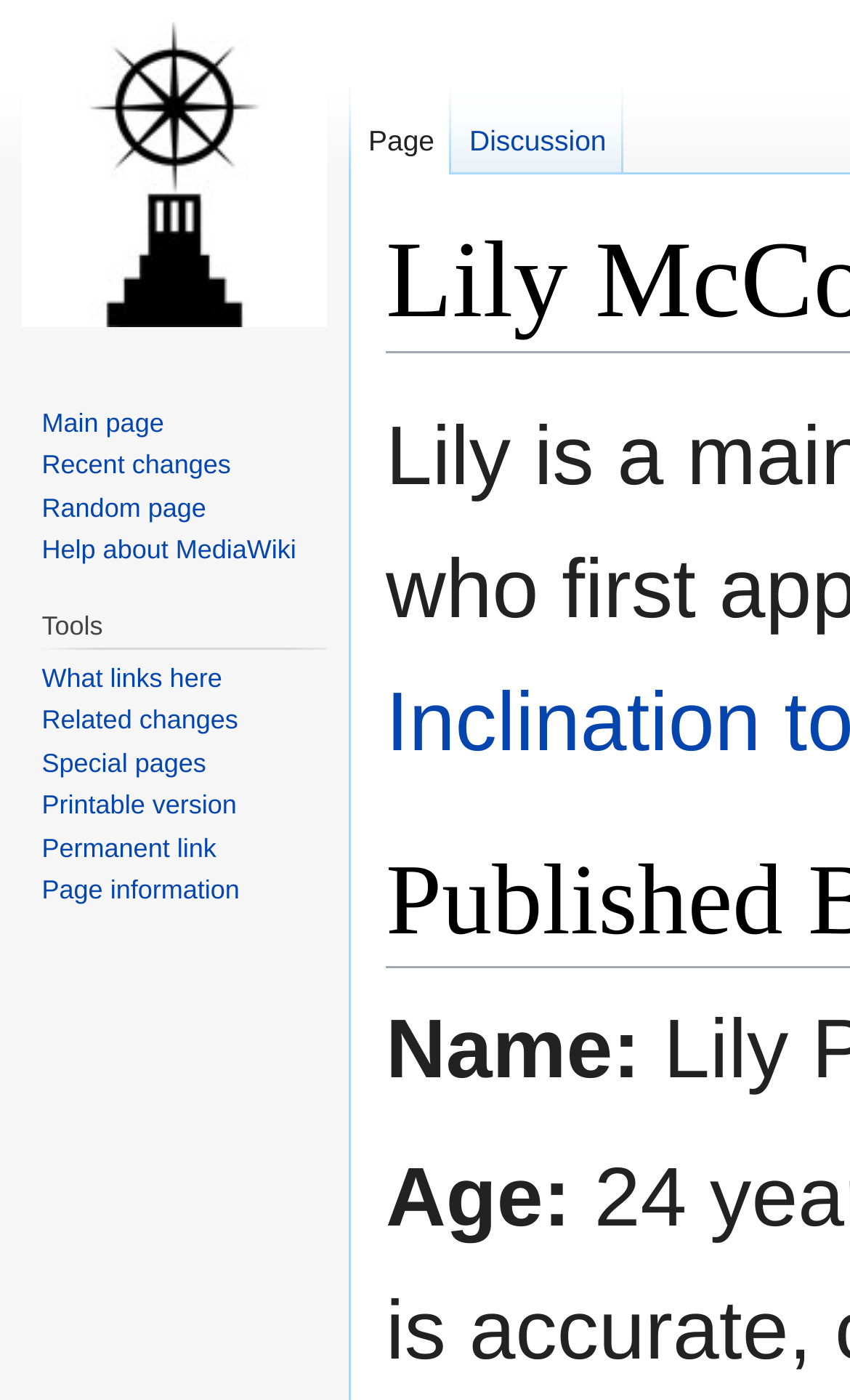What is the age of Lily McConery?
Refer to the image and answer the question using a single word or phrase.

Not specified